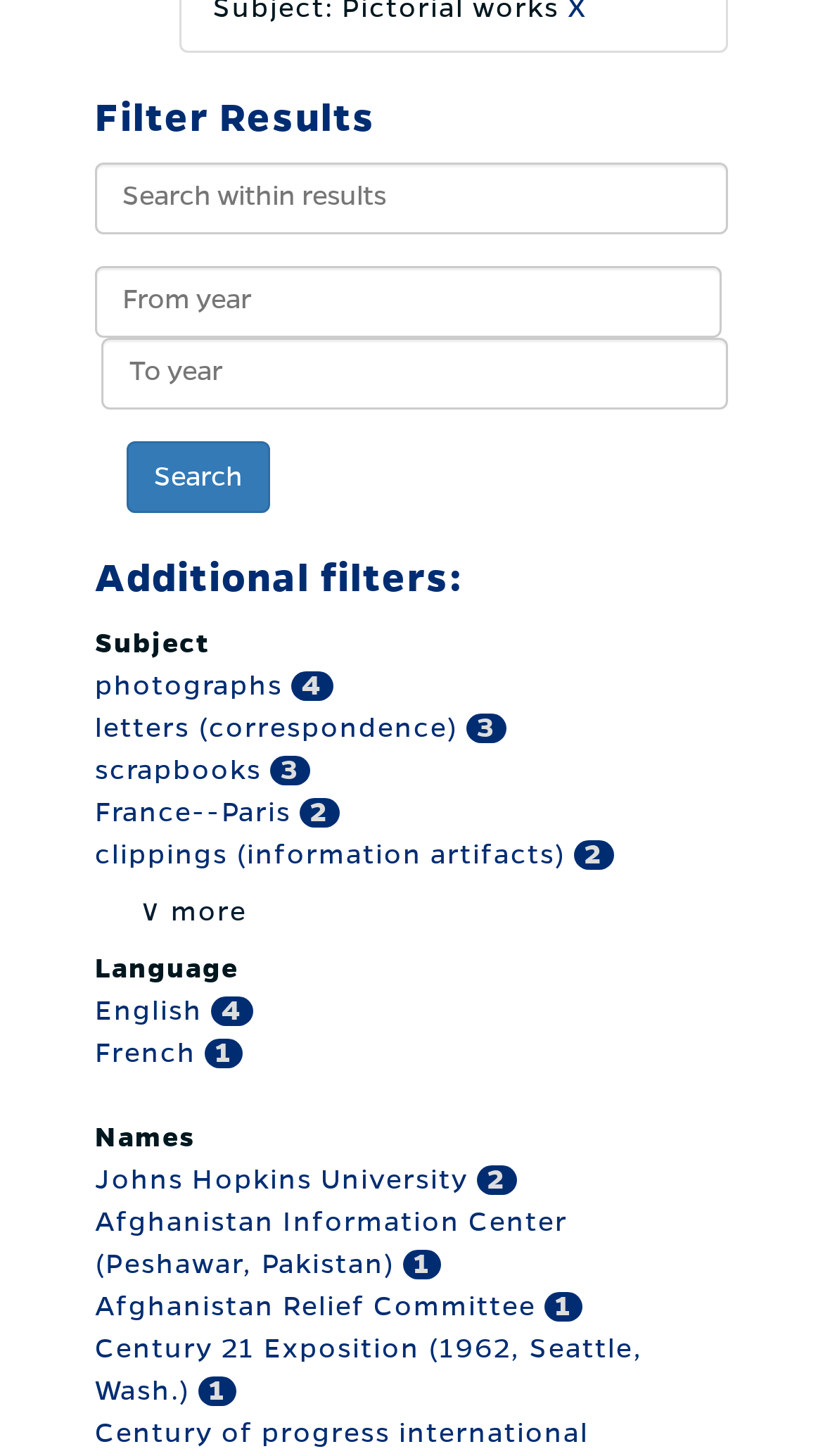Identify the bounding box coordinates of the section that should be clicked to achieve the task described: "Filter by language".

[0.115, 0.655, 0.29, 0.675]